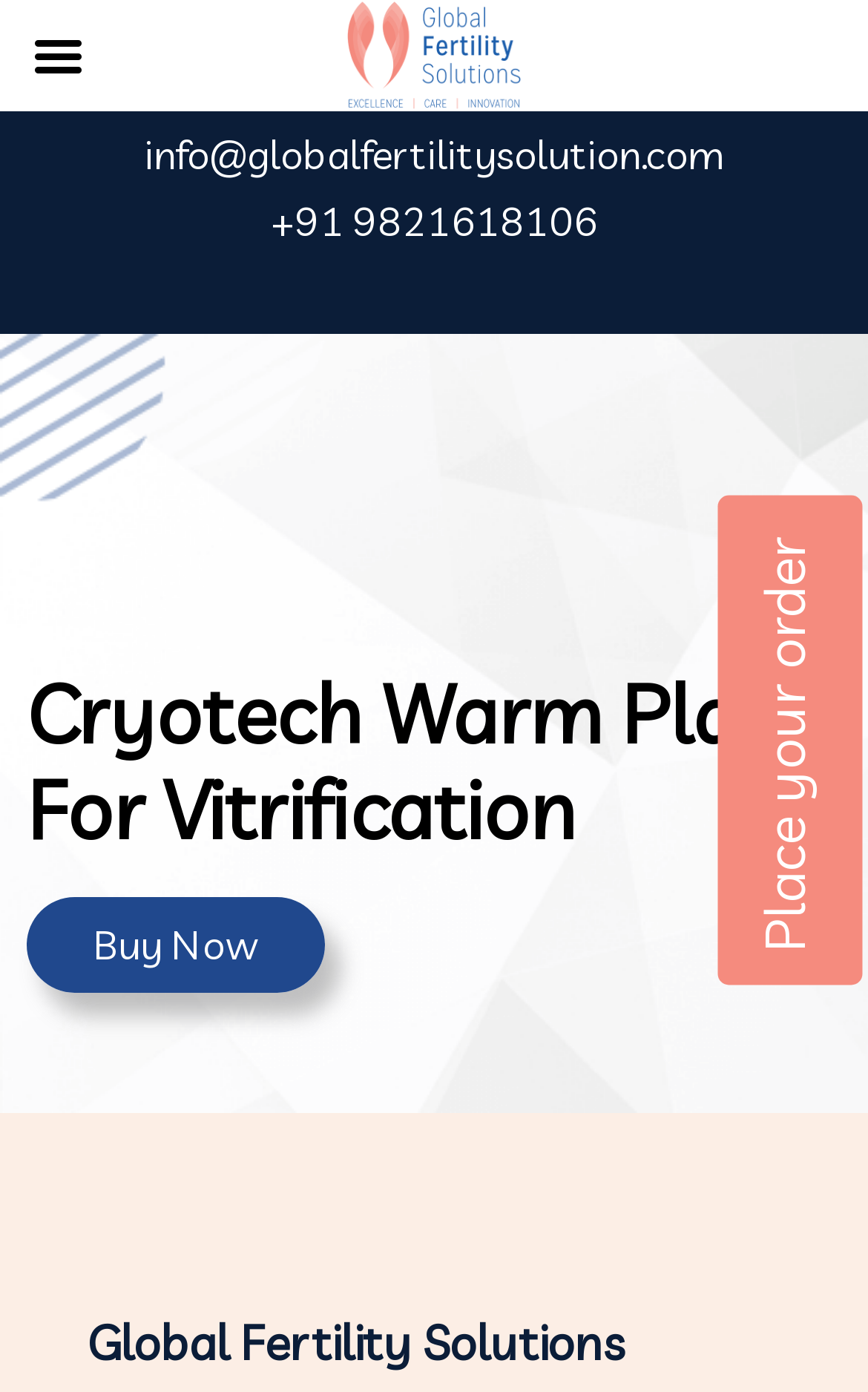What is the phone number?
Please provide a full and detailed response to the question.

I found the phone number by looking at the link element with the text '+91 9821618106' which is located near the top of the webpage.